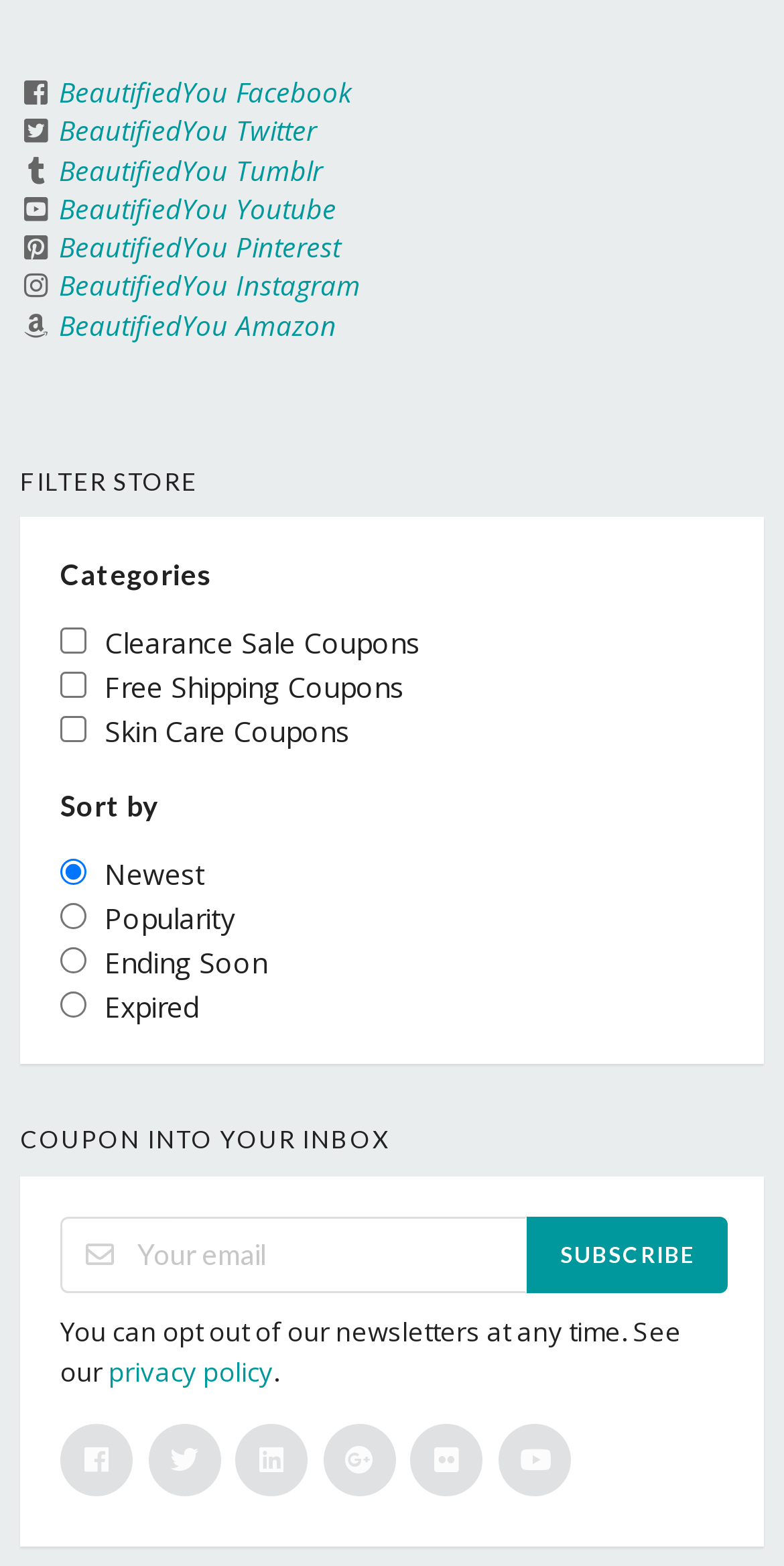Please locate the UI element described by "Subscribe" and provide its bounding box coordinates.

[0.654, 0.777, 0.911, 0.825]